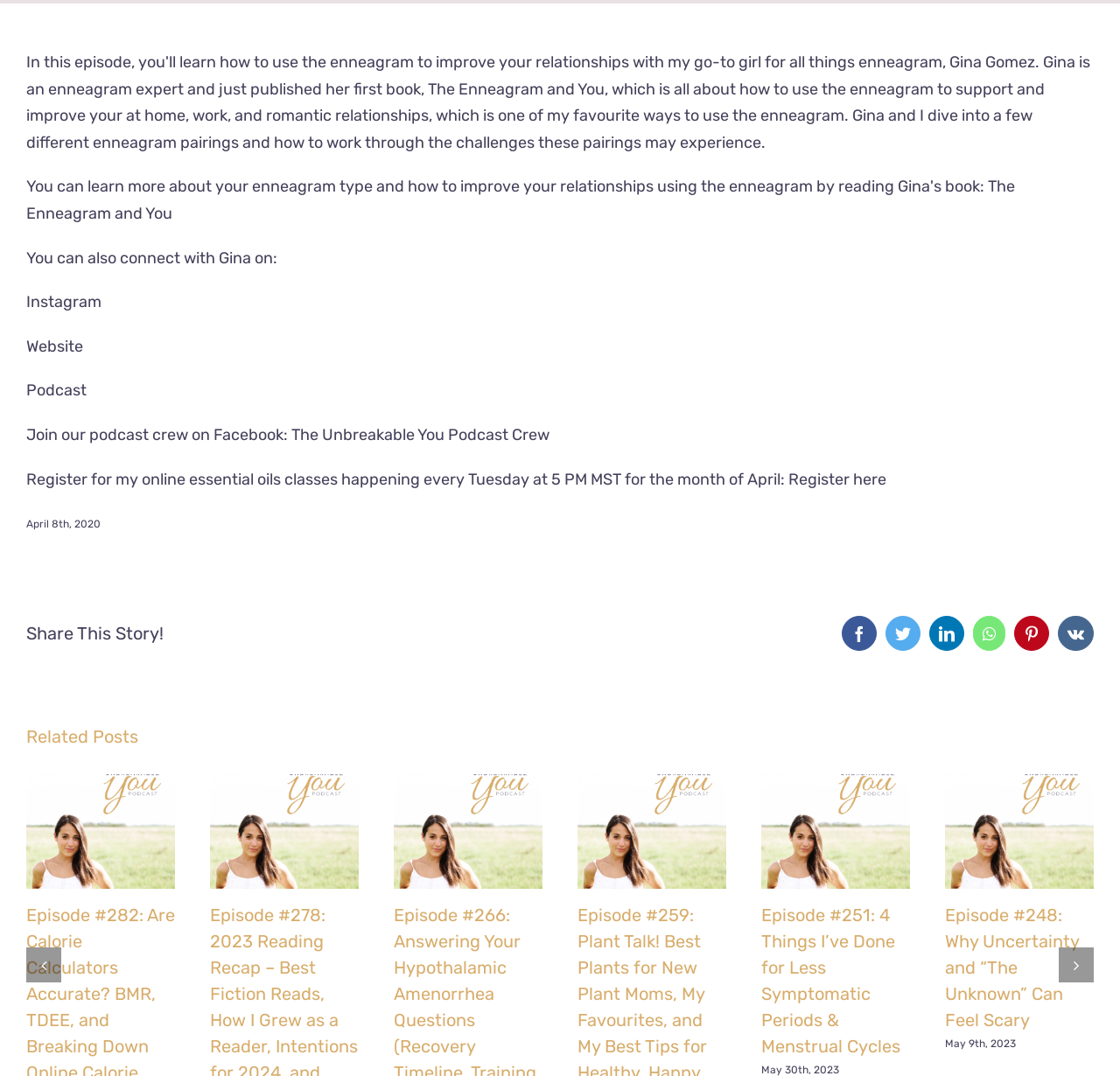Determine the bounding box of the UI component based on this description: "Midnight Mouse". The bounding box coordinates should be four float values between 0 and 1, i.e., [left, top, right, bottom].

[0.484, 0.492, 0.564, 0.506]